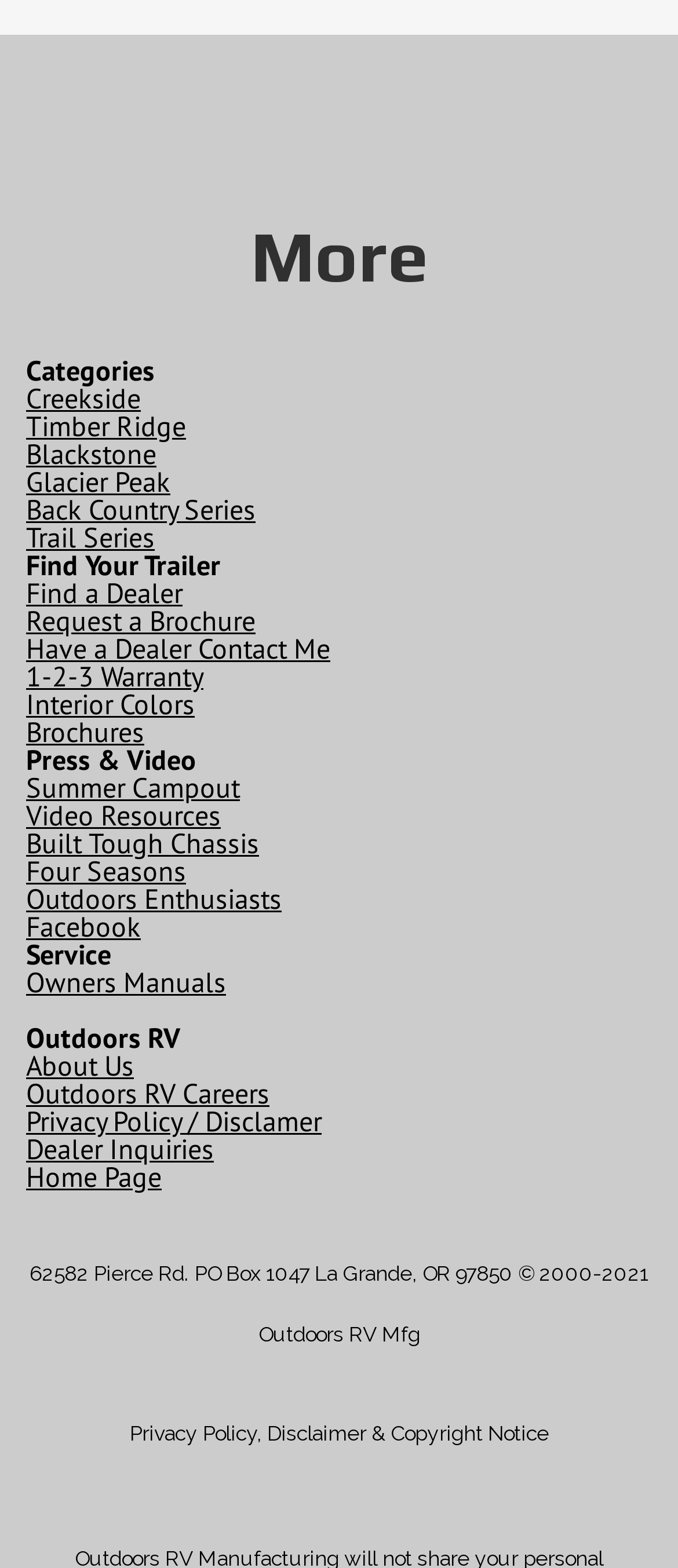Specify the bounding box coordinates of the element's area that should be clicked to execute the given instruction: "Learn about Outdoors RV". The coordinates should be four float numbers between 0 and 1, i.e., [left, top, right, bottom].

[0.038, 0.668, 0.197, 0.69]